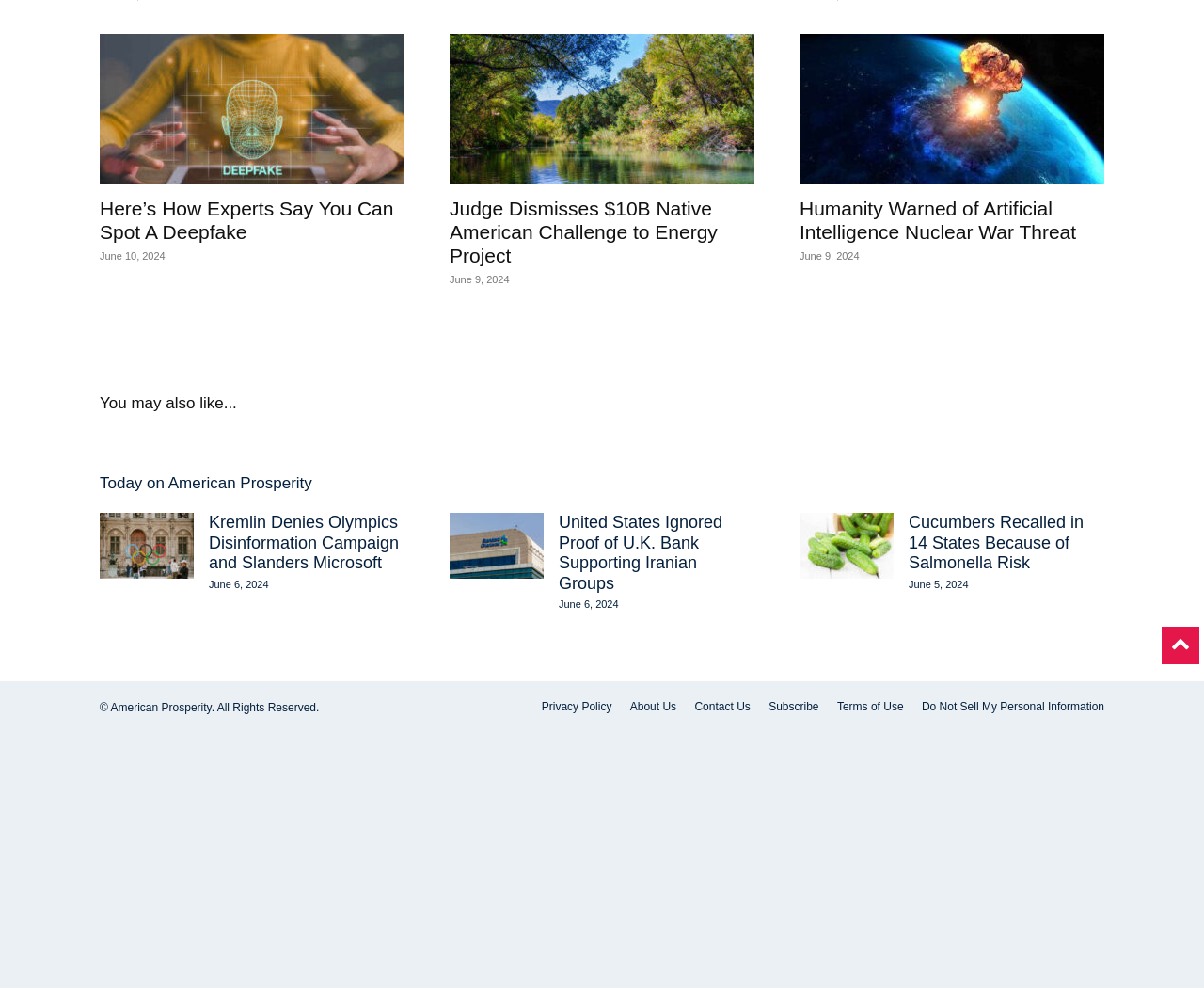Determine the bounding box for the UI element described here: "Terms of Use".

[0.695, 0.707, 0.75, 0.724]